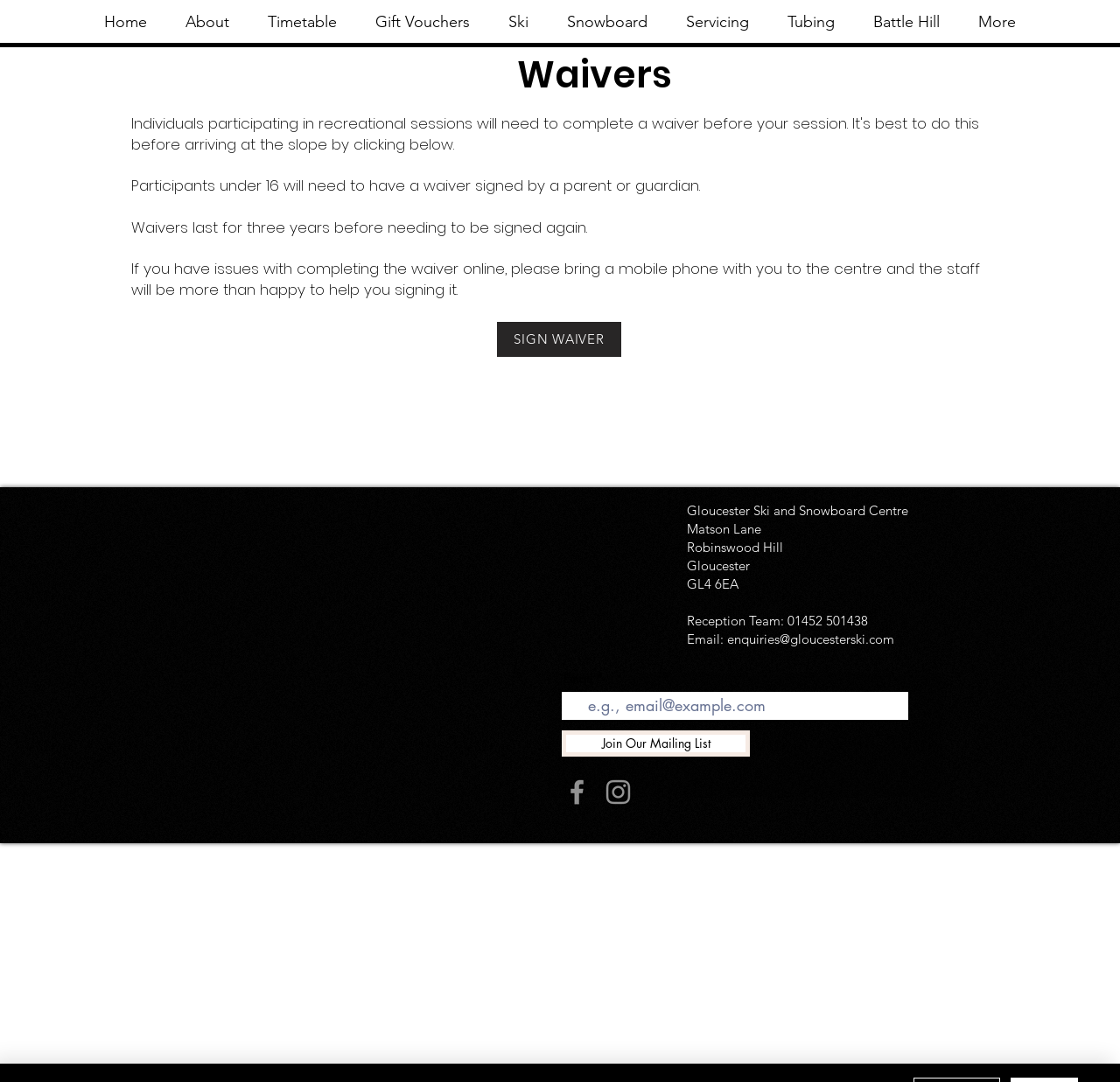Identify the bounding box coordinates of the region that needs to be clicked to carry out this instruction: "View Google Maps". Provide these coordinates as four float numbers ranging from 0 to 1, i.e., [left, top, right, bottom].

[0.159, 0.463, 0.601, 0.593]